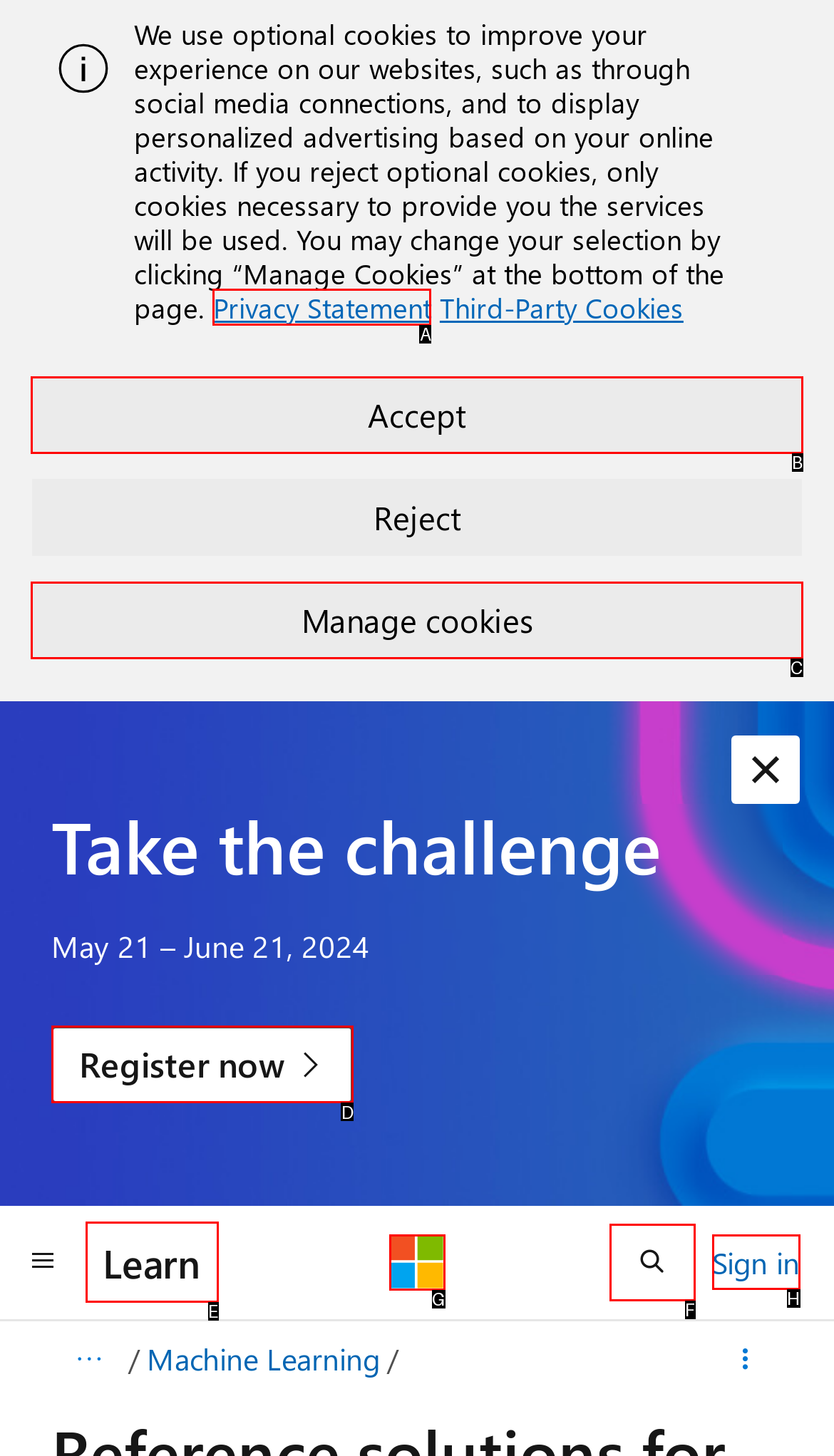Determine which option matches the description: parent_node: Learn aria-label="Microsoft". Answer using the letter of the option.

G